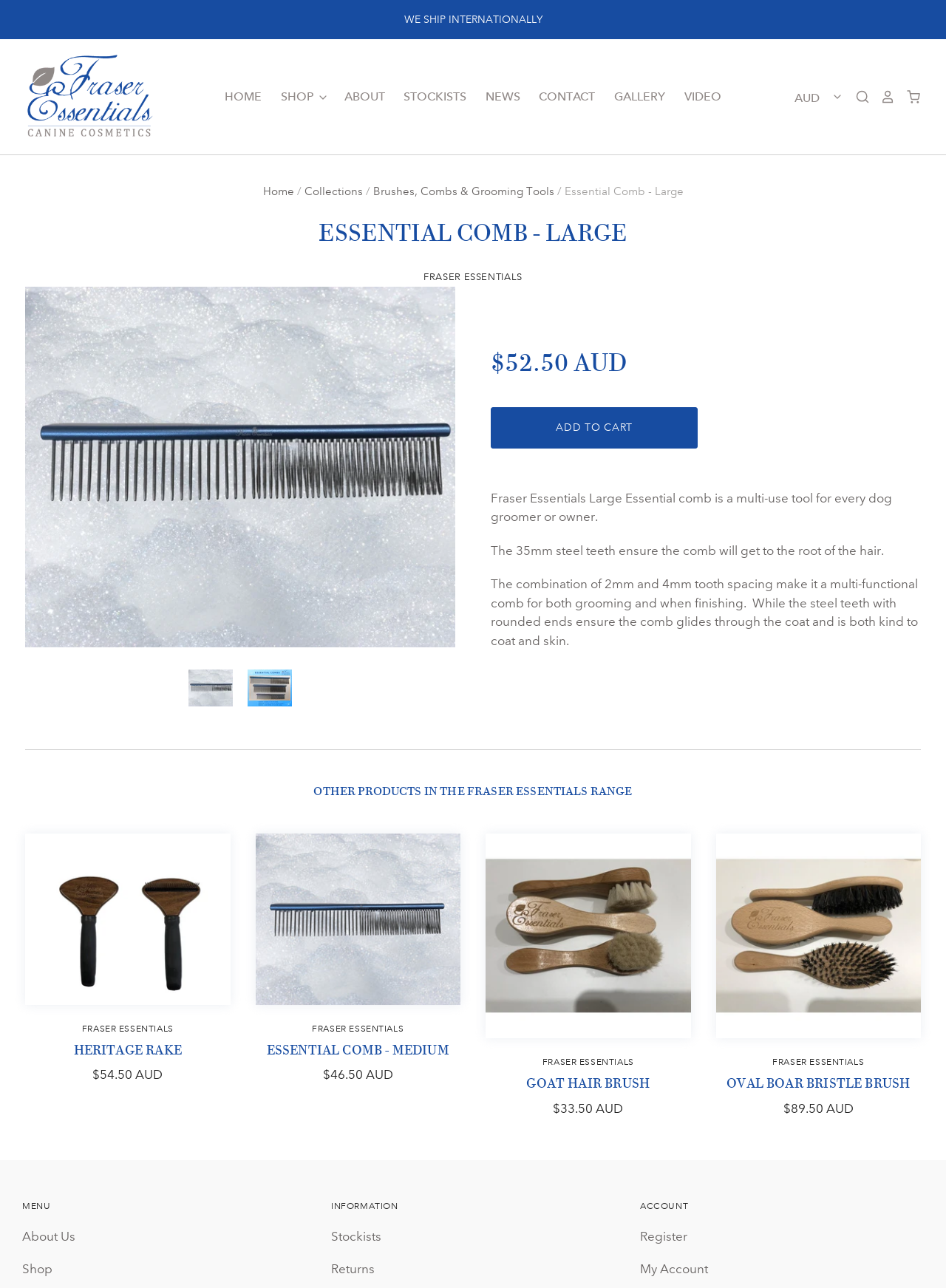Determine the bounding box coordinates of the region I should click to achieve the following instruction: "Explore the 'SHOP' section". Ensure the bounding box coordinates are four float numbers between 0 and 1, i.e., [left, top, right, bottom].

[0.278, 0.066, 0.348, 0.084]